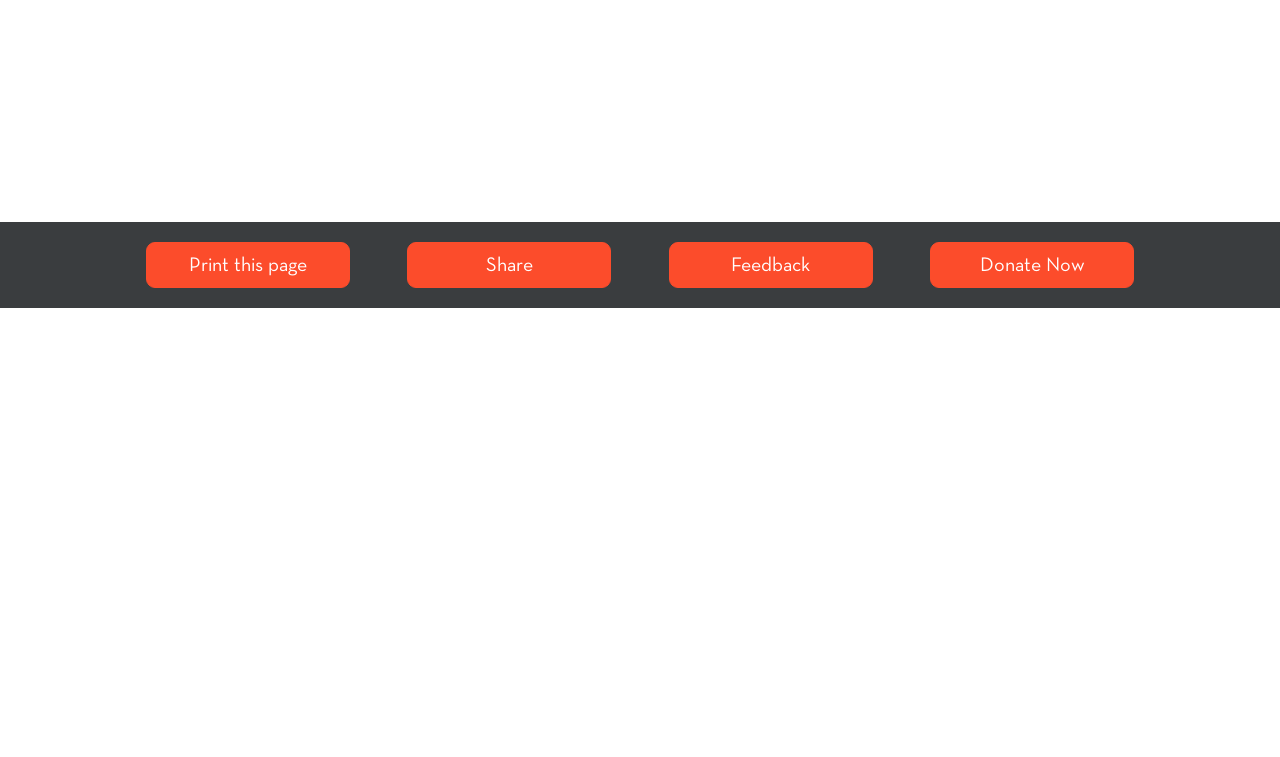Please examine the image and answer the question with a detailed explanation:
What are the operating hours of the organization?

The operating hours of the organization can be found in the StaticText elements with the texts 'Mon', '-Fri', and '9:00-5:00'.